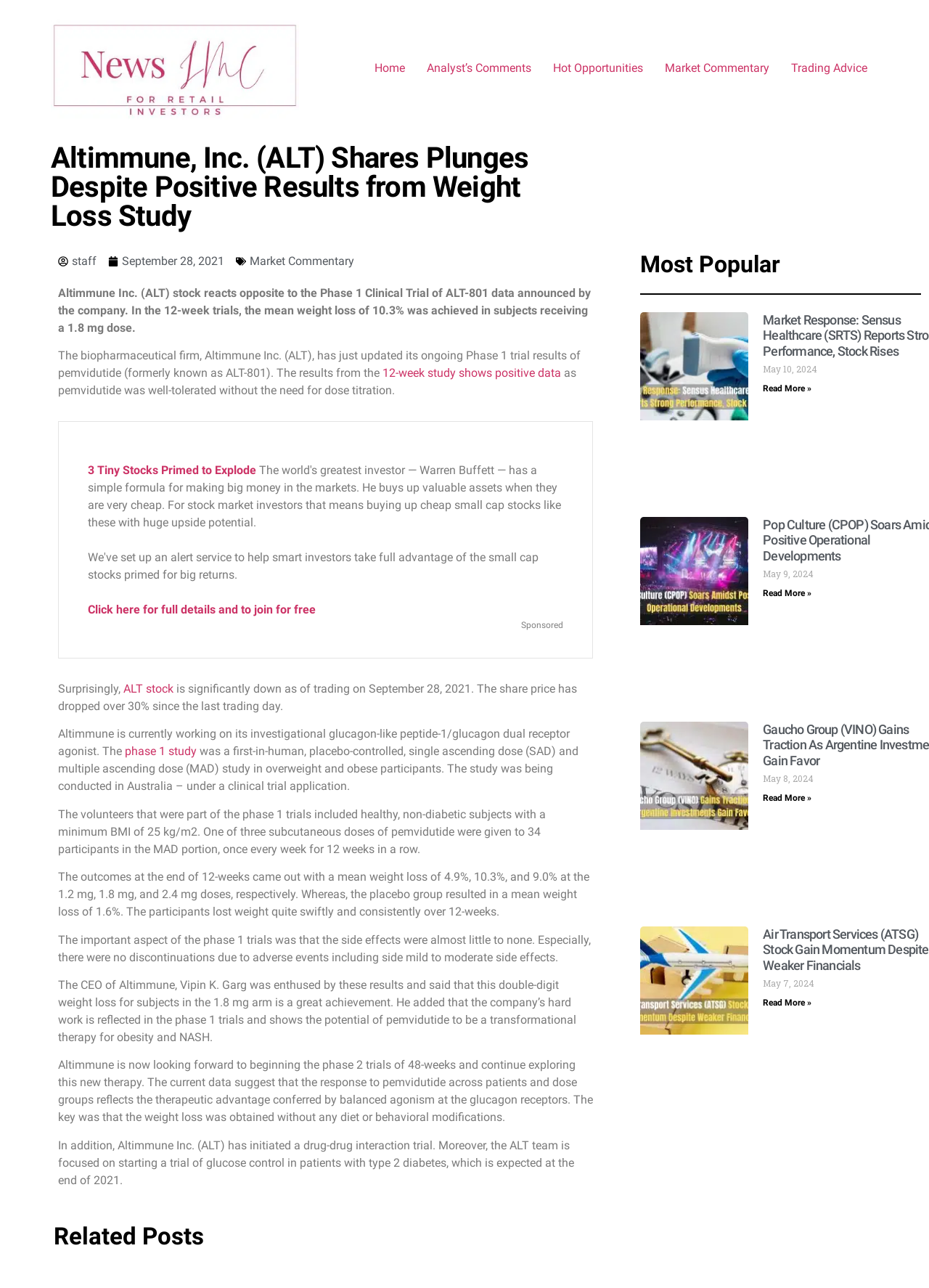Please identify the primary heading on the webpage and return its text.

Altimmune, Inc. (ALT) Shares Plunges Despite Positive Results from Weight Loss Study